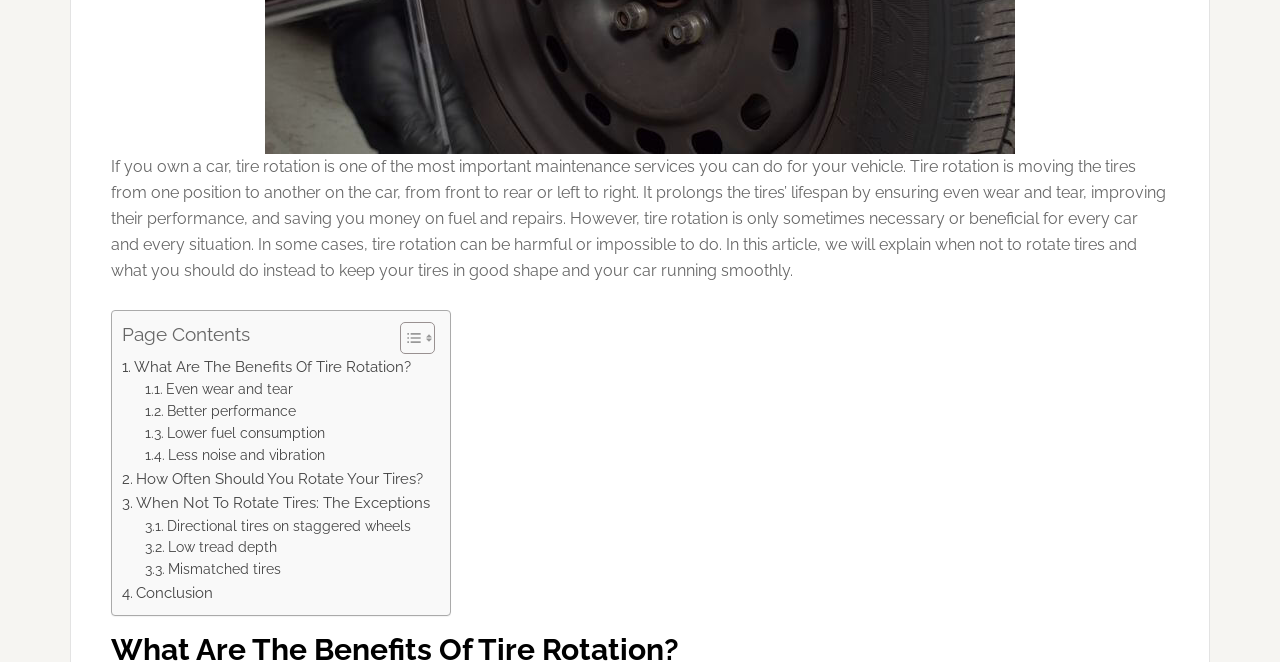Locate the bounding box of the UI element described by: "Directional tires on staggered wheels" in the given webpage screenshot.

[0.113, 0.779, 0.321, 0.812]